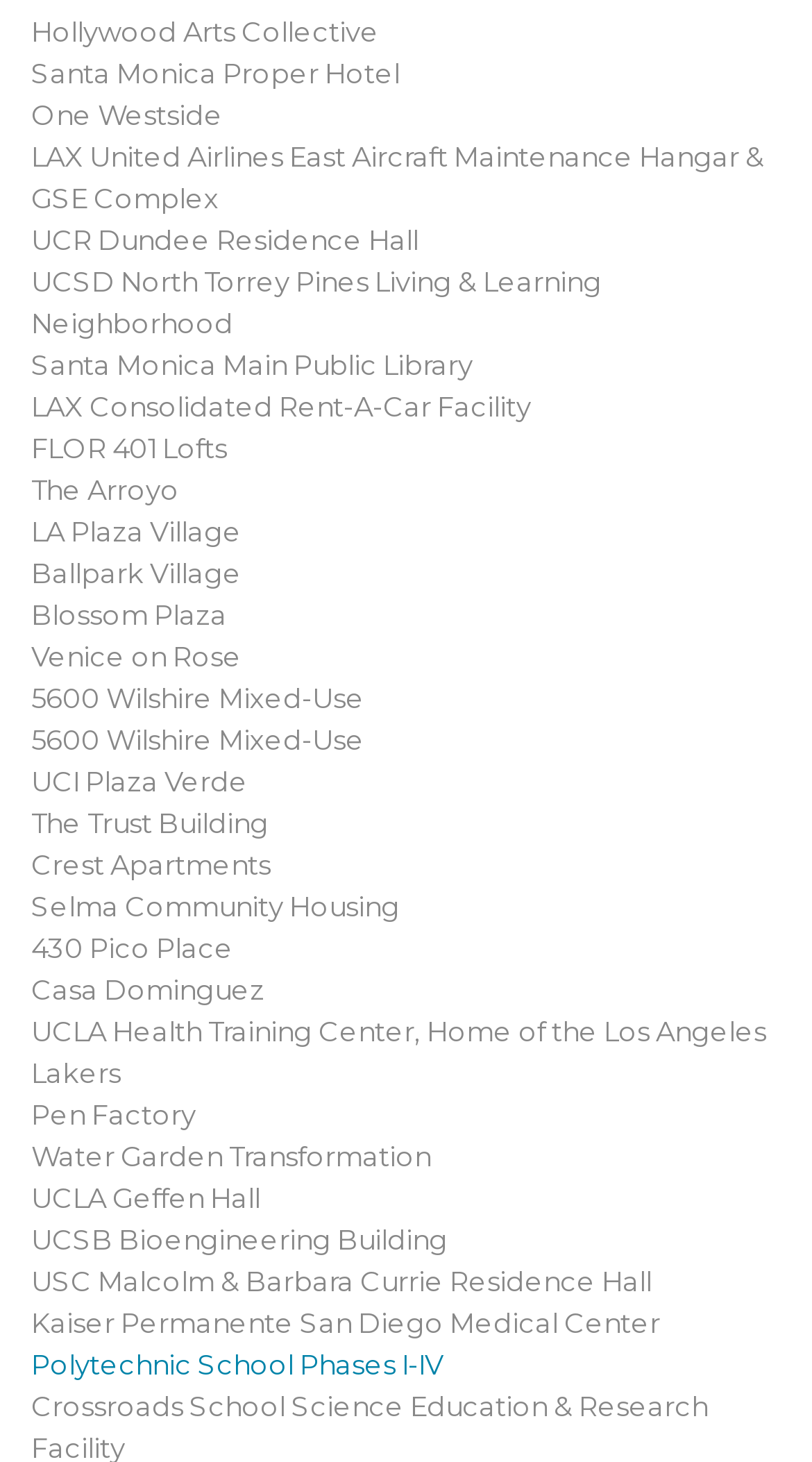Please locate the clickable area by providing the bounding box coordinates to follow this instruction: "learn about UCR Dundee Residence Hall".

[0.038, 0.152, 0.515, 0.175]